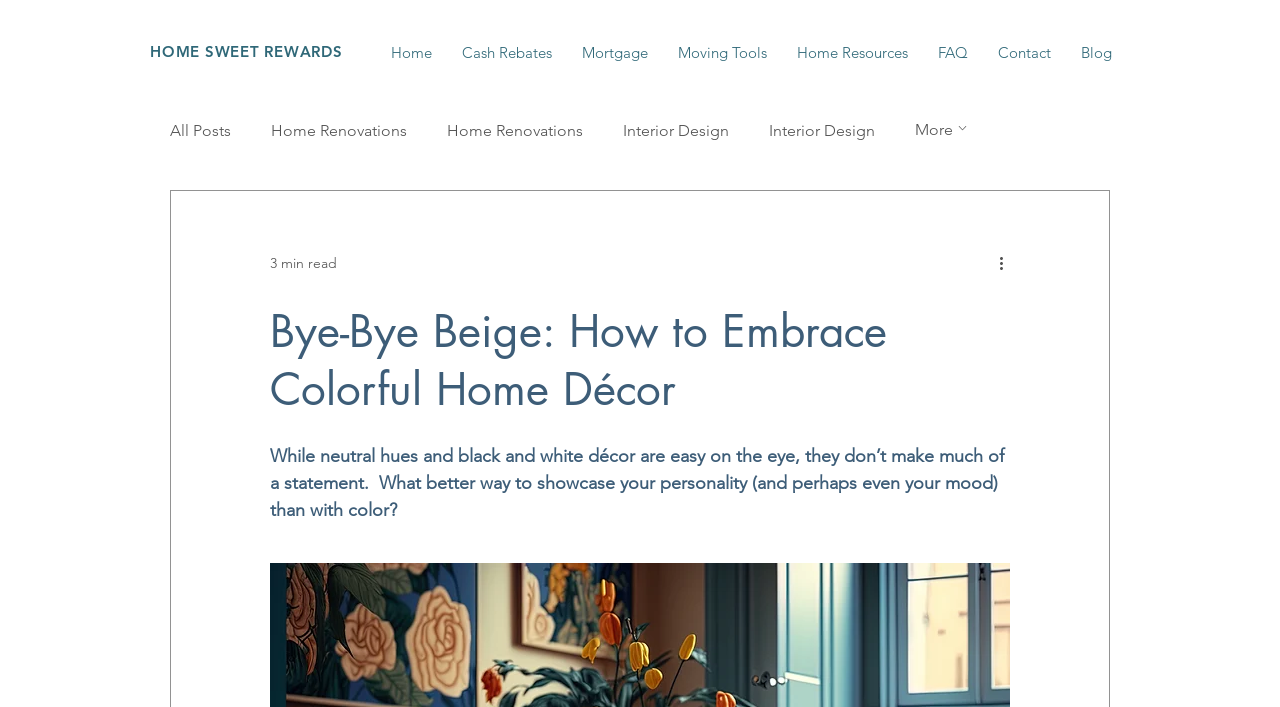Please find and provide the title of the webpage.

HOME SWEET REWARDS